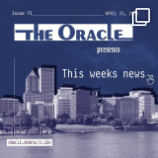What is the date of Issue 15?
Use the image to give a comprehensive and detailed response to the question.

The question asks about the date of Issue 15. According to the caption, Issue 15 is dated April 27, 2017, which is the specific date mentioned.